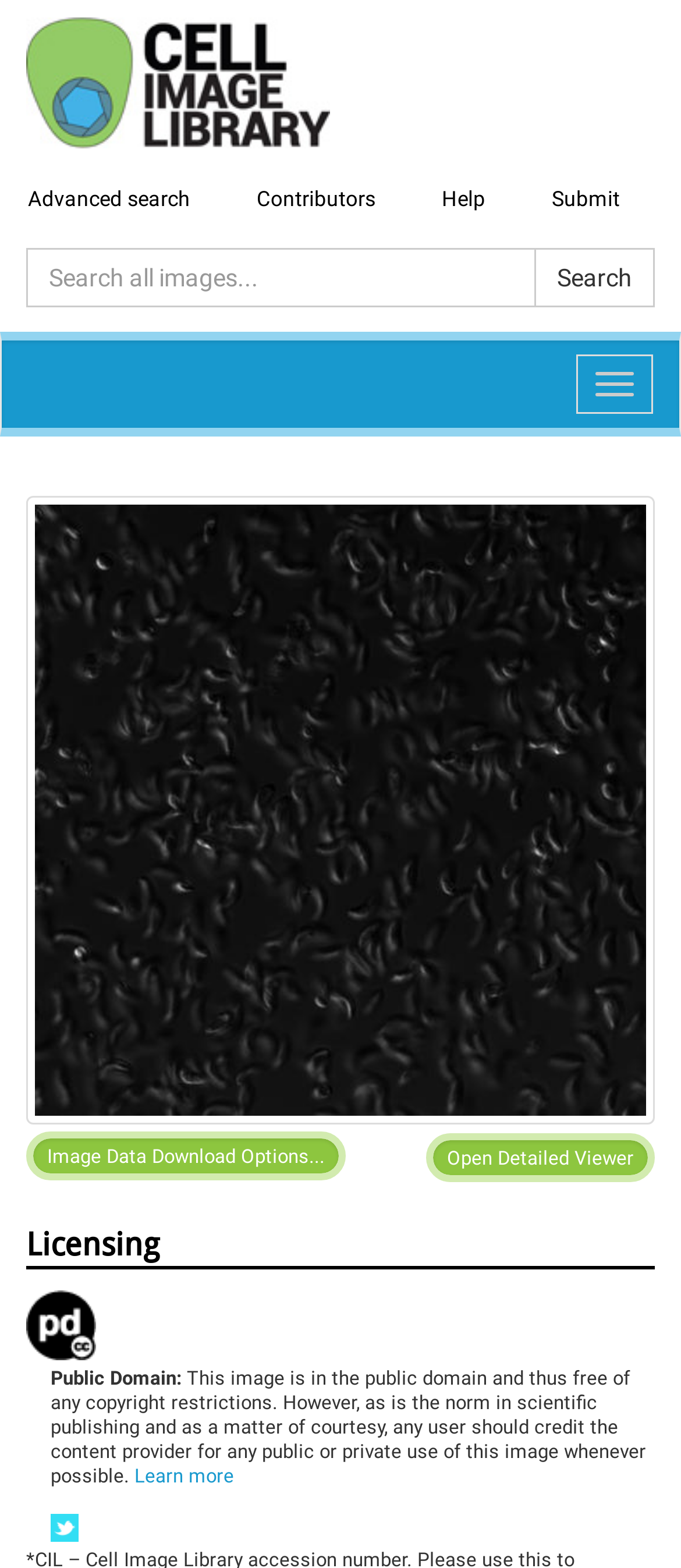Given the element description, predict the bounding box coordinates in the format (top-left x, top-left y, bottom-right x, bottom-right y). Make sure all values are between 0 and 1. Here is the element description: Image Data Download Options...

[0.038, 0.722, 0.508, 0.753]